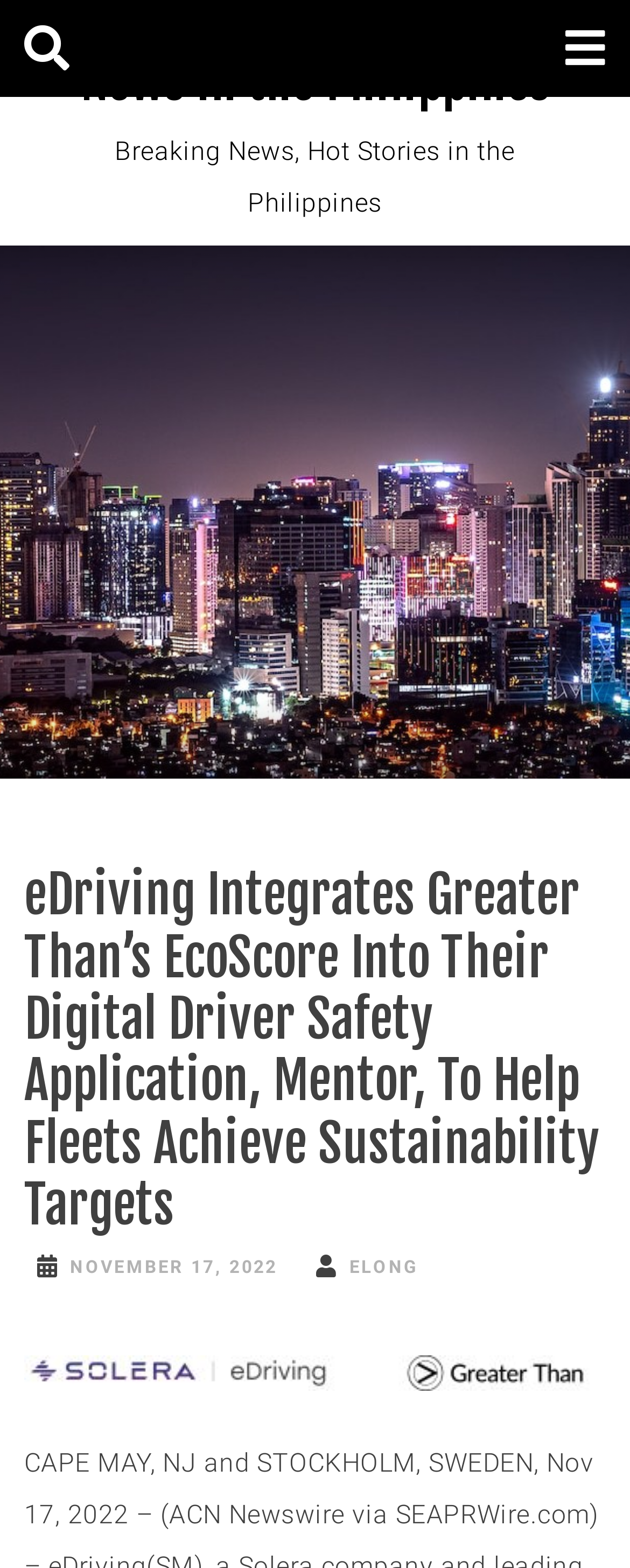For the element described, predict the bounding box coordinates as (top-left x, top-left y, bottom-right x, bottom-right y). All values should be between 0 and 1. Element description: elong

[0.555, 0.797, 0.665, 0.82]